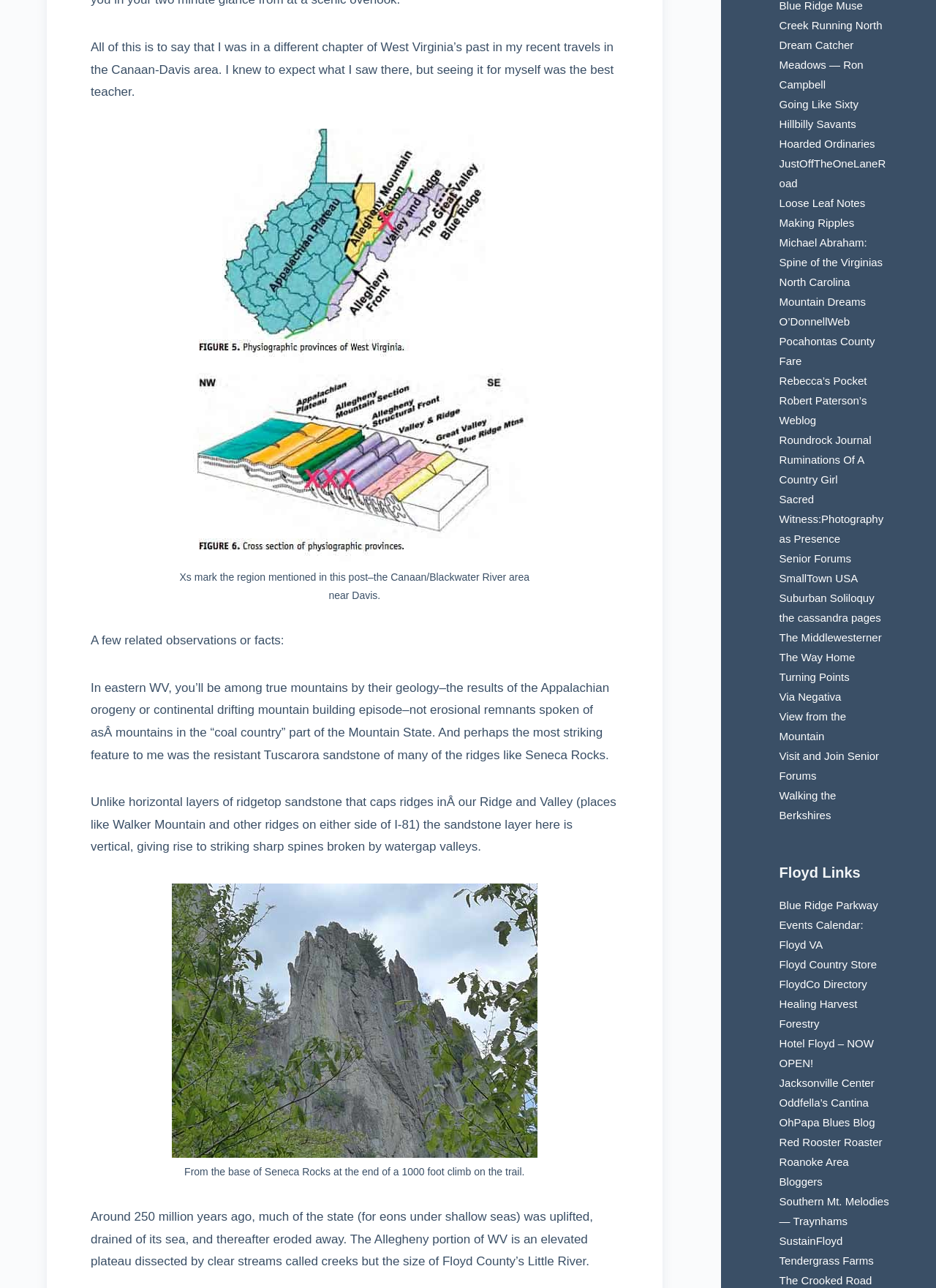Answer this question using a single word or a brief phrase:
What type of sandstone is mentioned in the text?

Tuscarora sandstone